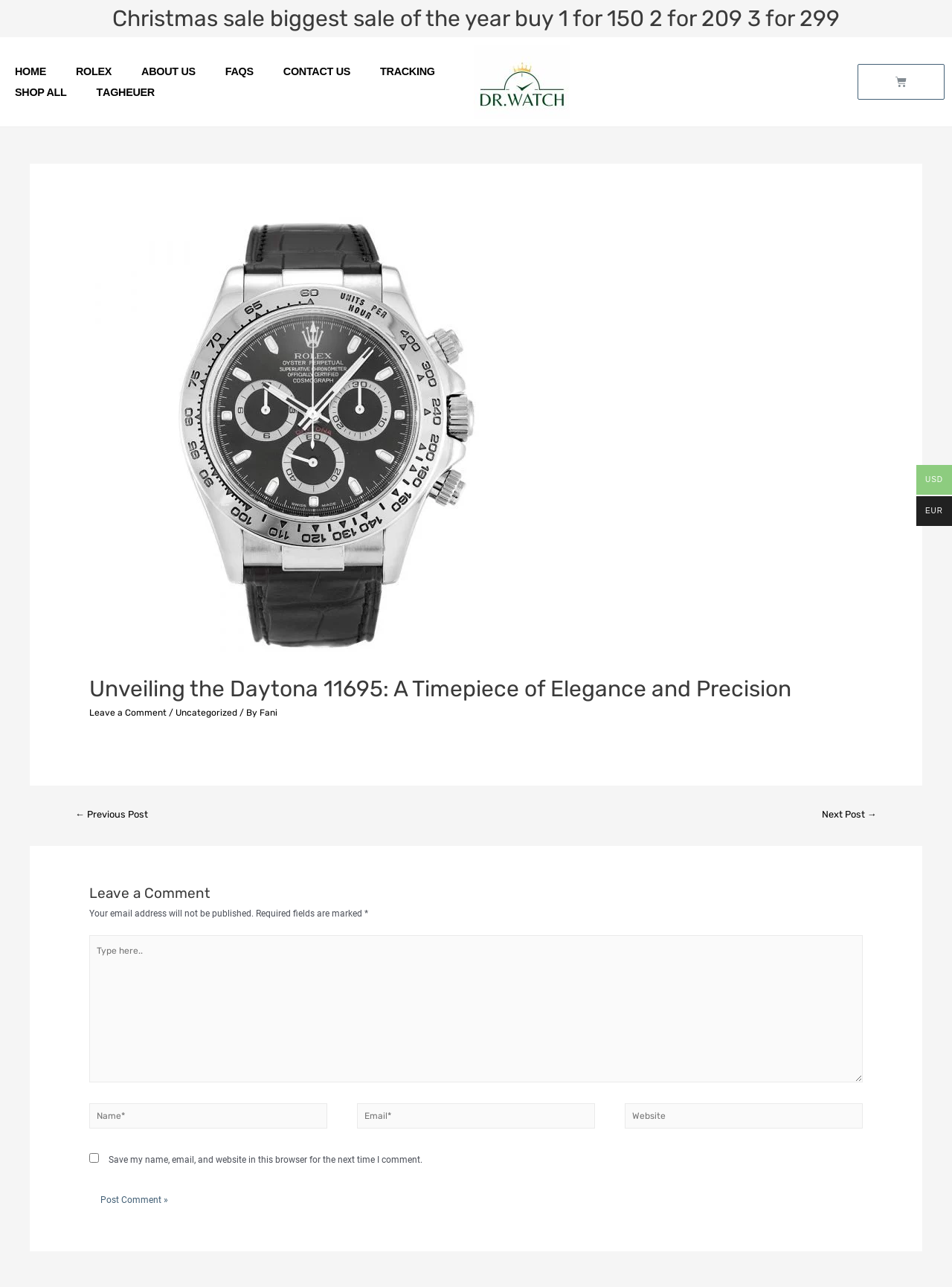Calculate the bounding box coordinates of the UI element given the description: "Return to “AoE1 script uploads”".

None